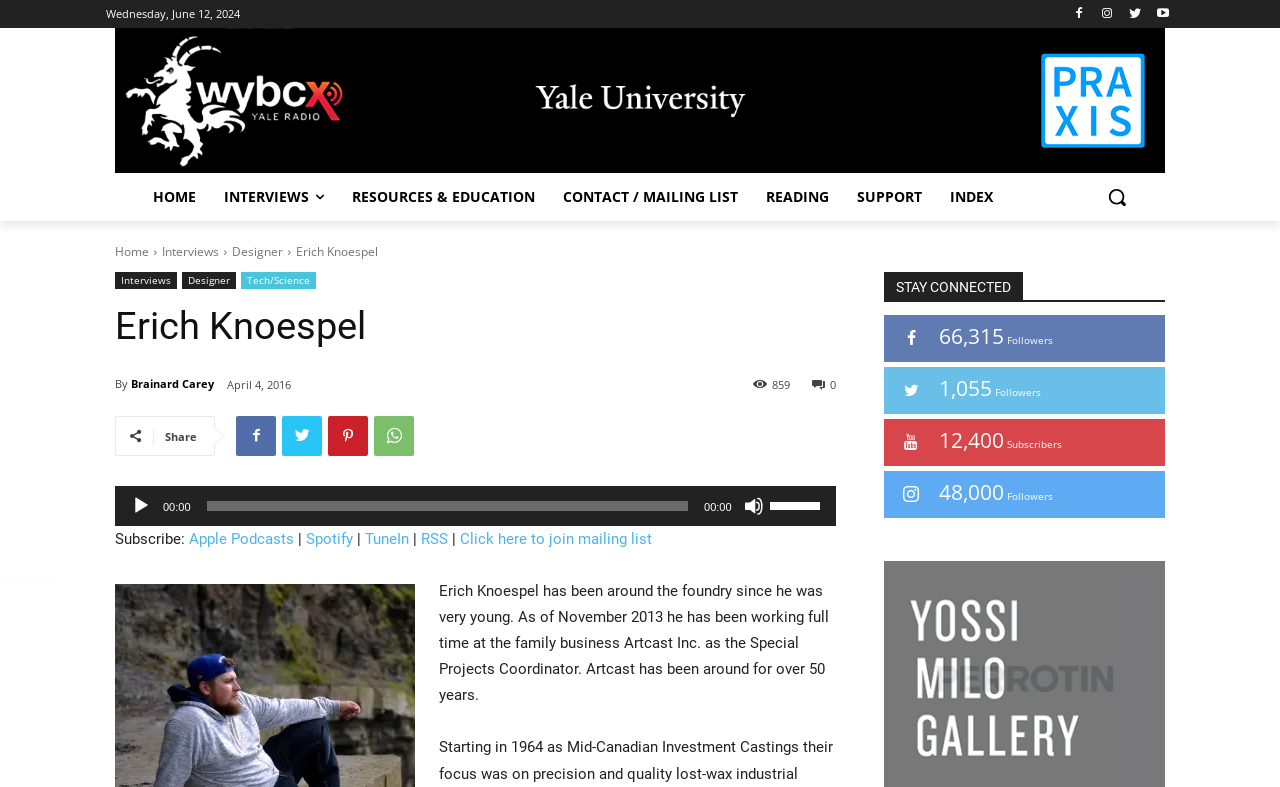Using the provided element description, identify the bounding box coordinates as (top-left x, top-left y, bottom-right x, bottom-right y). Ensure all values are between 0 and 1. Description: aria-label="Search"

[0.854, 0.22, 0.891, 0.281]